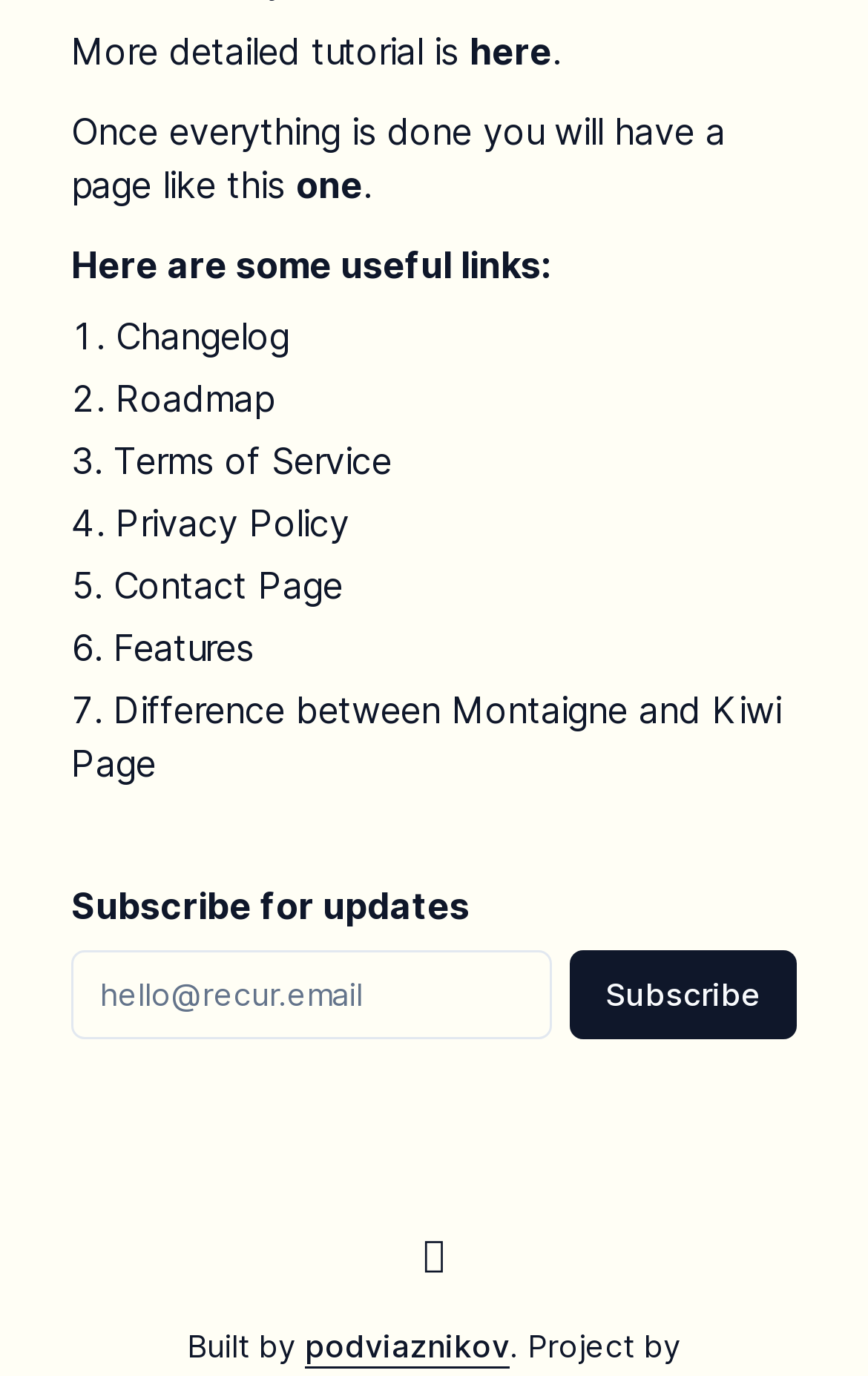Analyze the image and provide a detailed answer to the question: How many headings are there on the webpage?

I counted the number of headings on the webpage, which are 'Here are some useful links:' and 'Subscribe for updates'. There are 2 headings in total.